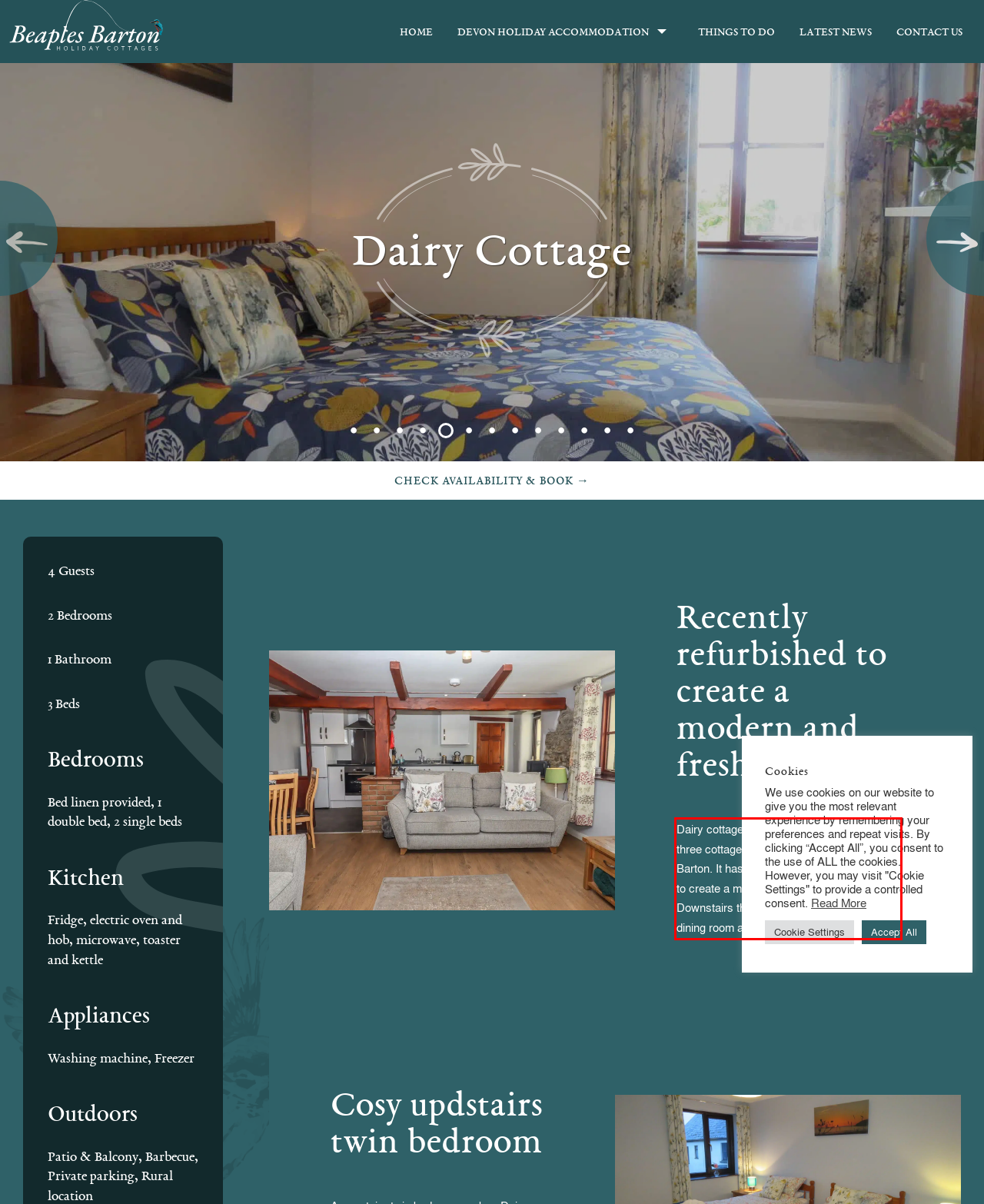Given a screenshot of a webpage, identify the red bounding box and perform OCR to recognize the text within that box.

Dairy cottage is the middle cottage of the three cottages on the estate of Beaples Barton. It has also been recently refurbished to create a modern and fresh look. Downstairs there is an open plan living & dining room and a fully fitted kitchen.